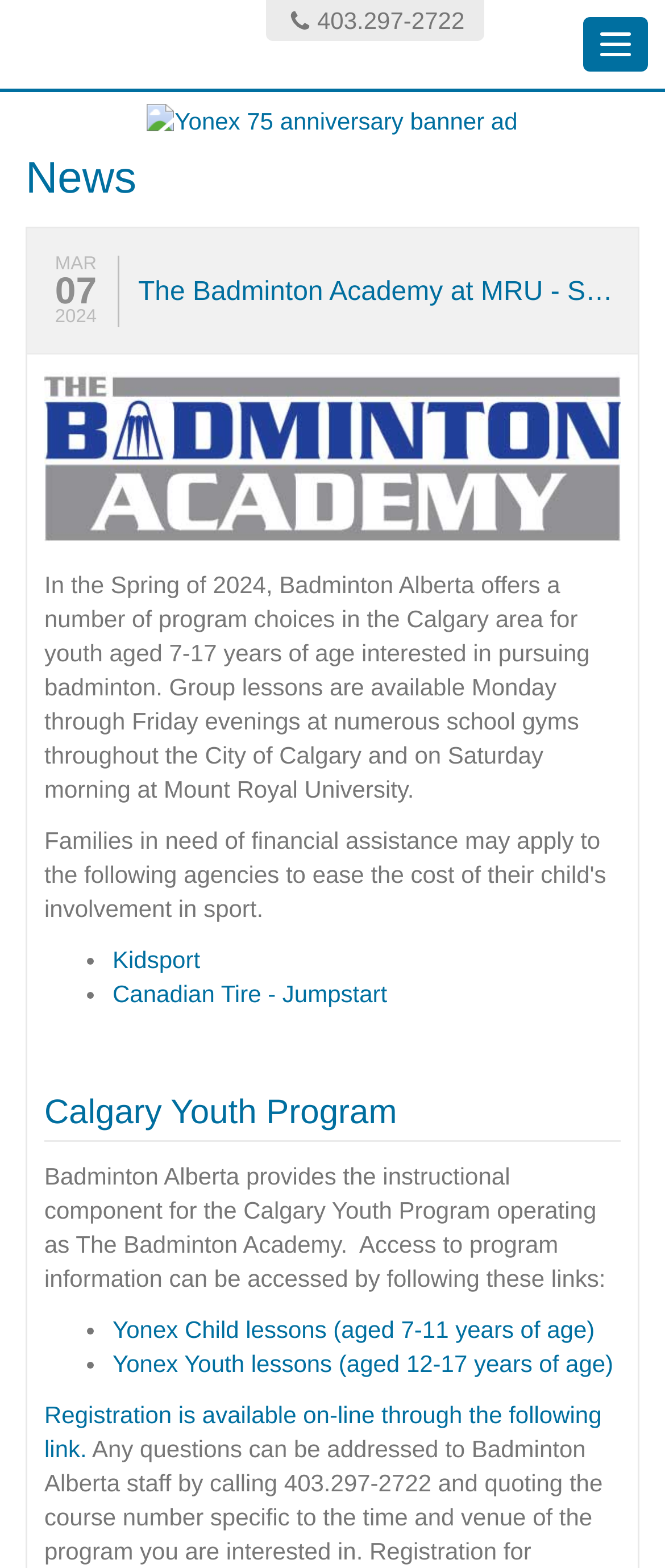What are the two organizations mentioned that provide financial assistance?
Based on the image, provide a one-word or brief-phrase response.

Kidsport and Canadian Tire - Jumpstart